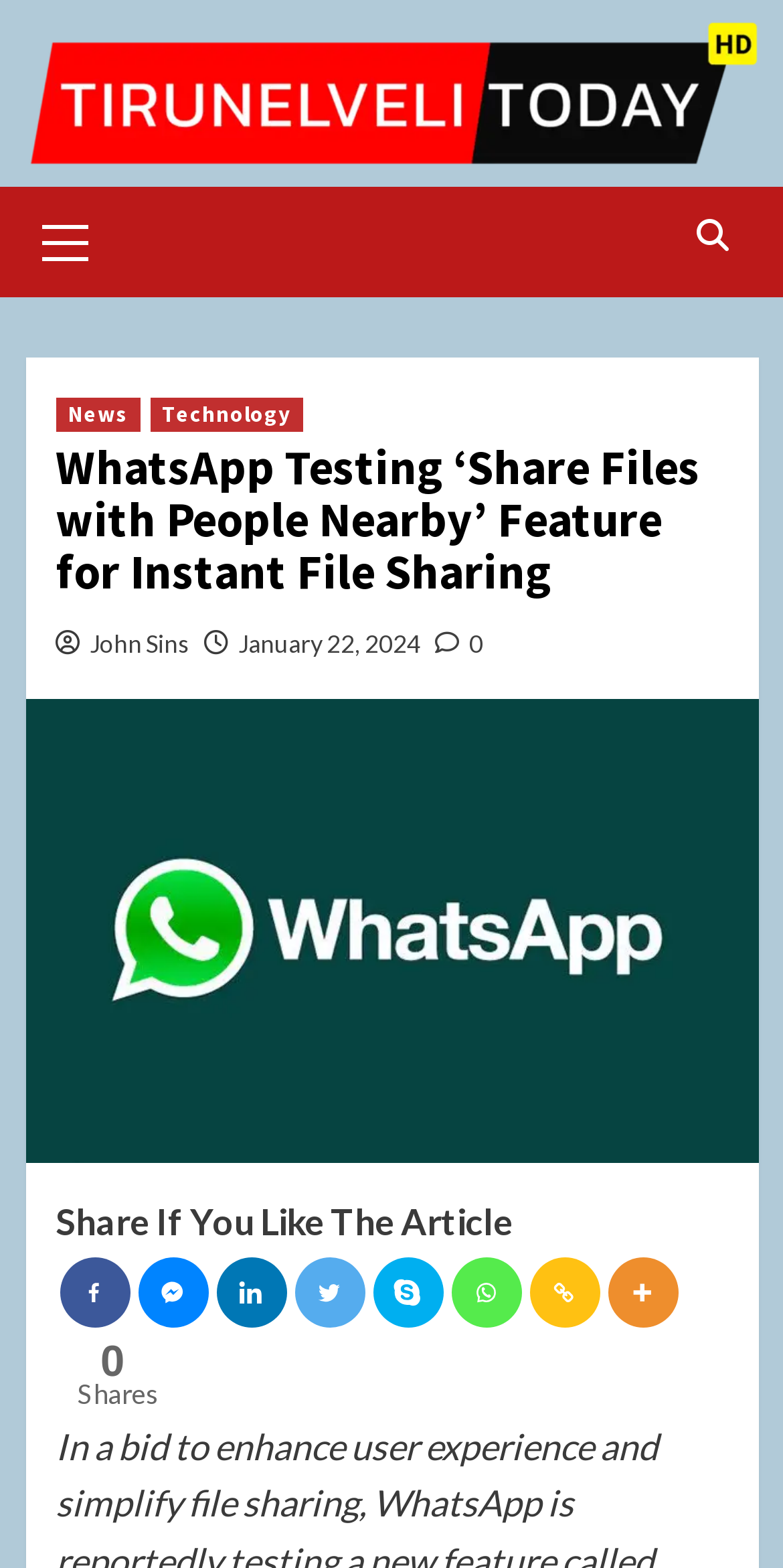What is the name of the website?
Based on the visual details in the image, please answer the question thoroughly.

The name of the website can be found at the top of the webpage, where it says 'Tirunelveli Today' next to the image logo.